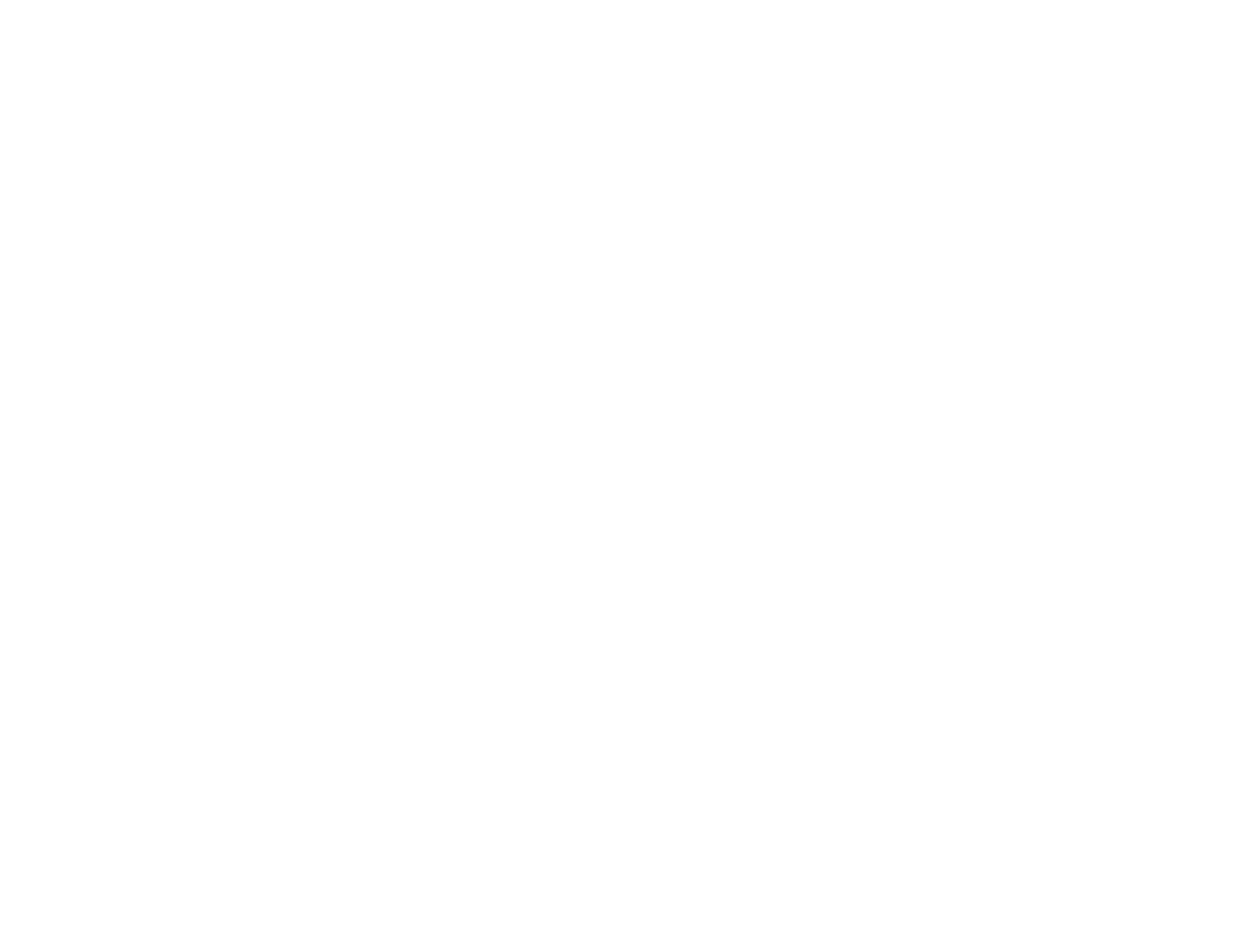What is the name of the programme mentioned on the webpage?
Answer the question based on the image using a single word or a brief phrase.

HE-WORK PROGRAMME 2023-2024